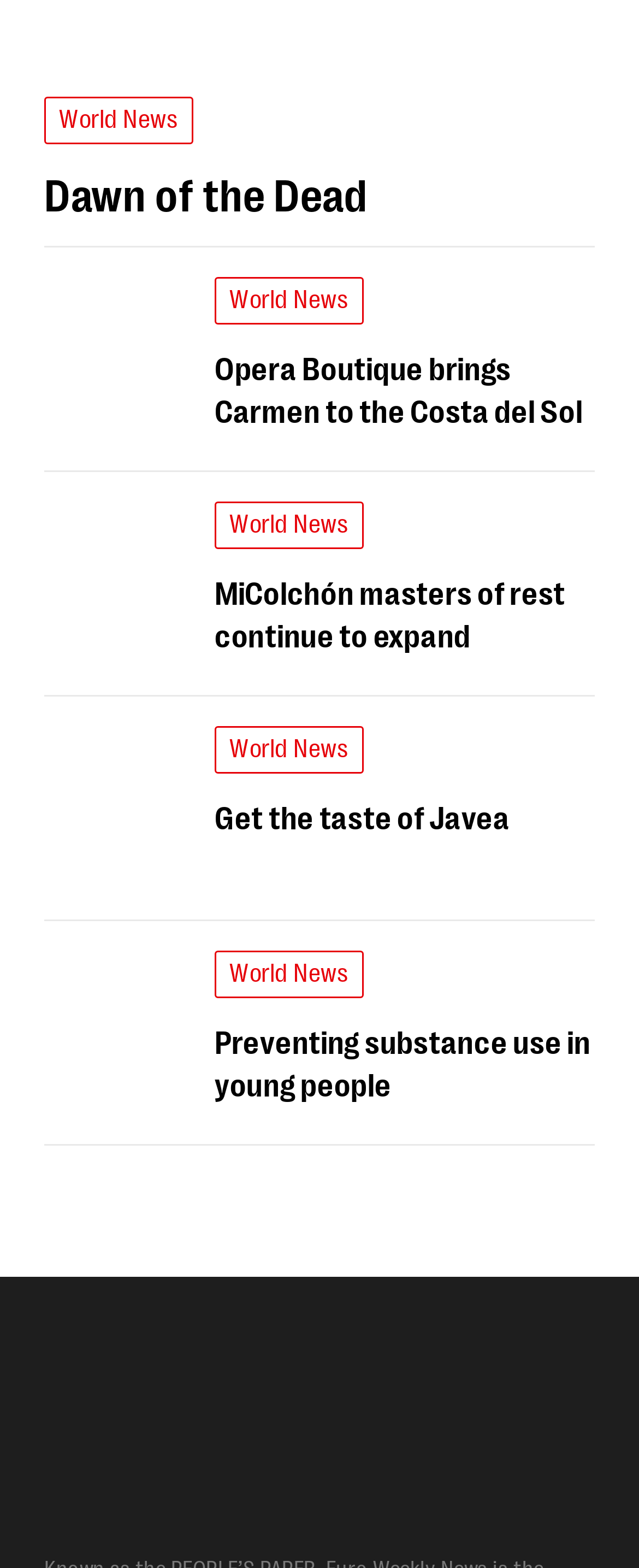How many 'World News' links are there?
Give a single word or phrase answer based on the content of the image.

3